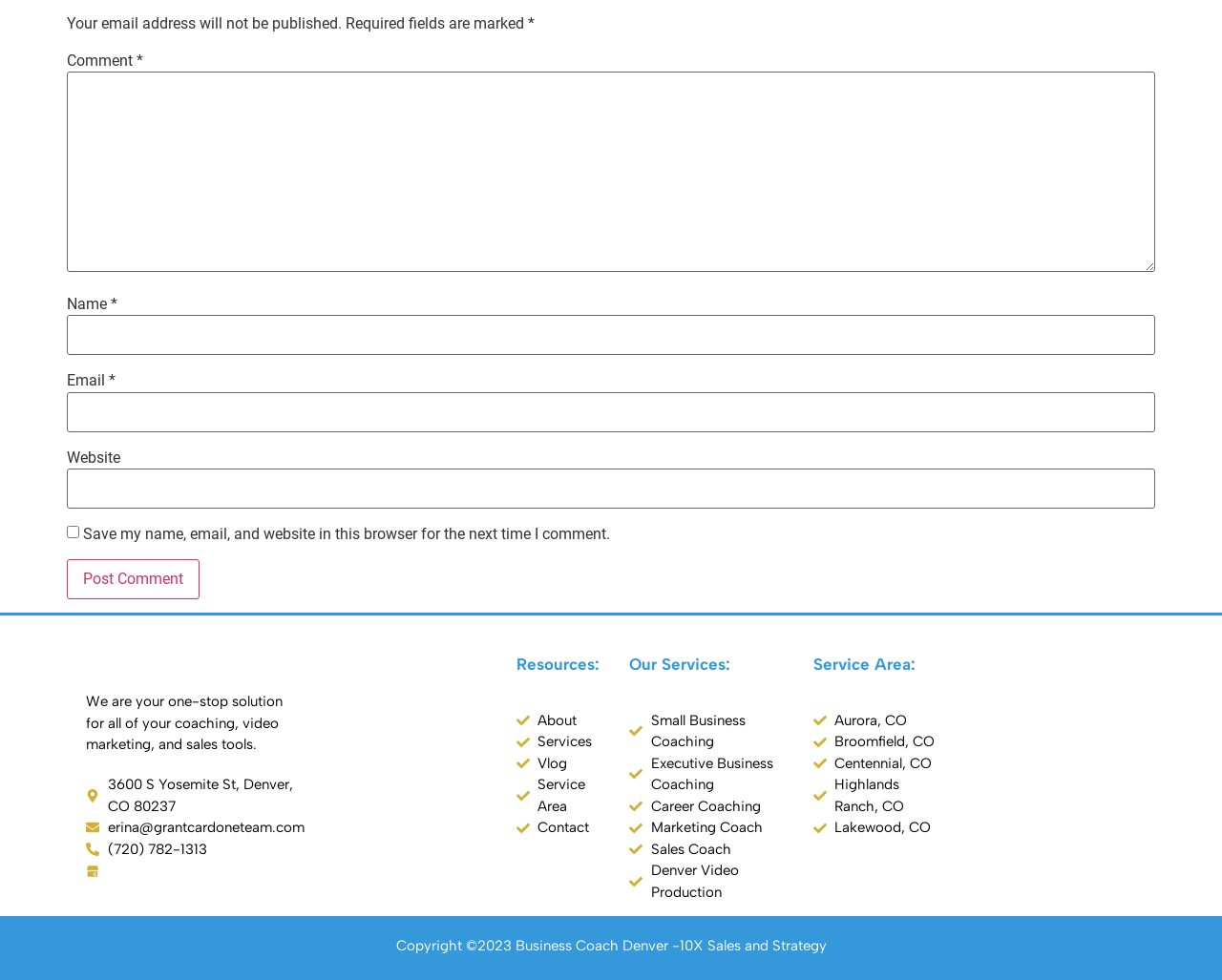Pinpoint the bounding box coordinates of the element that must be clicked to accomplish the following instruction: "Type your name". The coordinates should be in the format of four float numbers between 0 and 1, i.e., [left, top, right, bottom].

[0.055, 0.322, 0.945, 0.363]